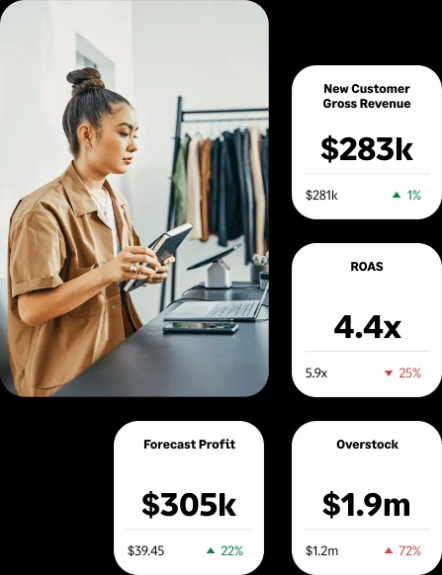Give a detailed account of the elements present in the image.

An individual stands attentively at a sleek point-of-sale counter, engaged with a device in hand, possibly a tablet or smartphone, while observing a monitor displaying analytics. Behind her, a rack showcases various clothing items, indicating a retail environment. On the right side of the image, key performance indicators are highlighted within visually distinct cards: 

- "New Customer Gross Revenue" is $283k, with a slight increase of 1% over the previous amount of $281k.
- "ROAS" (Return on Ad Spend) reads 4.4x, showing a decline of 25% from a higher figure of 5.9x.
- "Forecast Profit" stands at $305k, reflecting a 22% improvement based on previous metrics.
- "Overstock" is listed at $1.9m, showcasing a notable increase from $1.2m.

This image encapsulates the dynamic nature of retail operations, highlighting the importance of tracking performance metrics to drive business success.